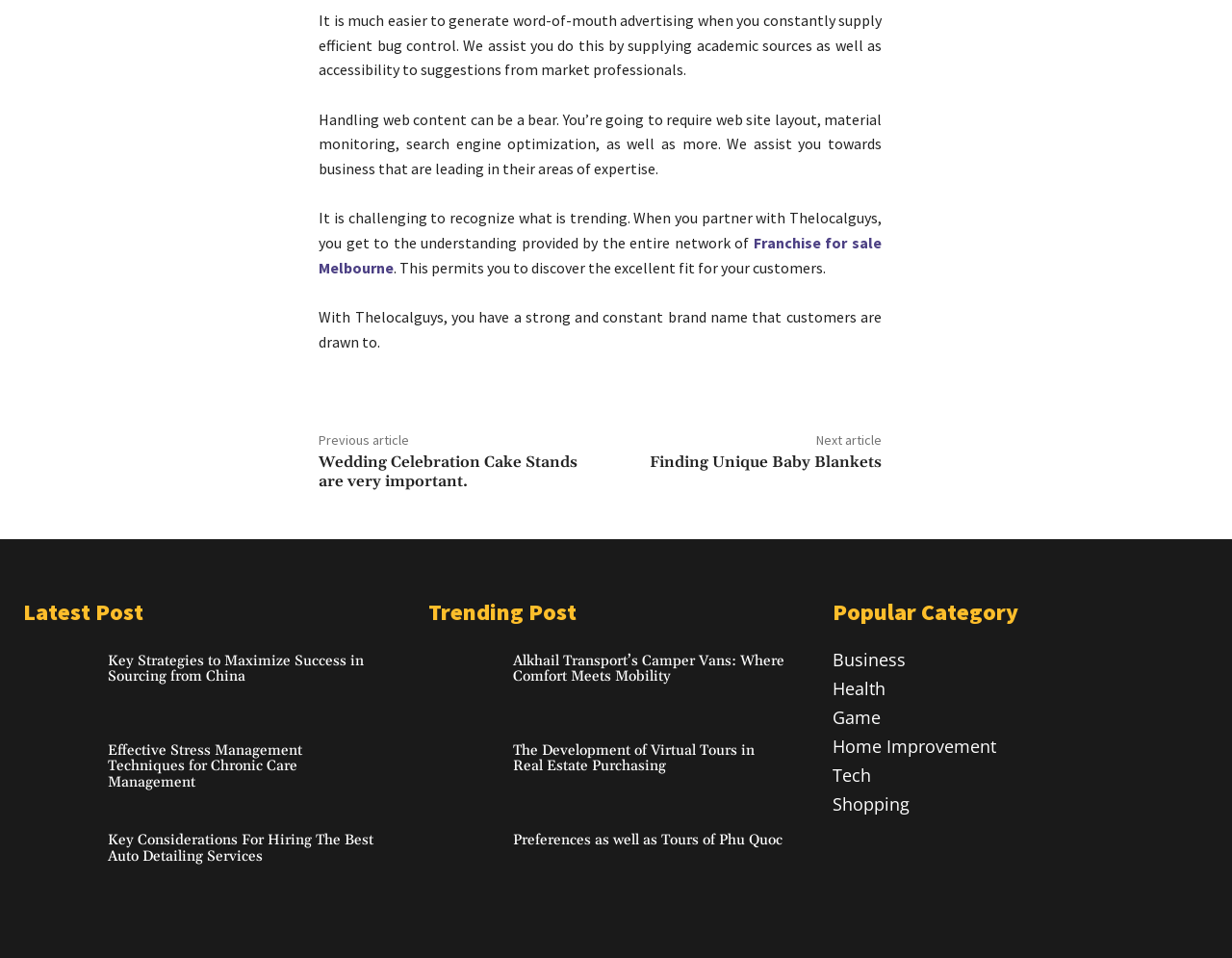What is the main topic of the webpage?
Using the image as a reference, answer the question with a short word or phrase.

Various articles